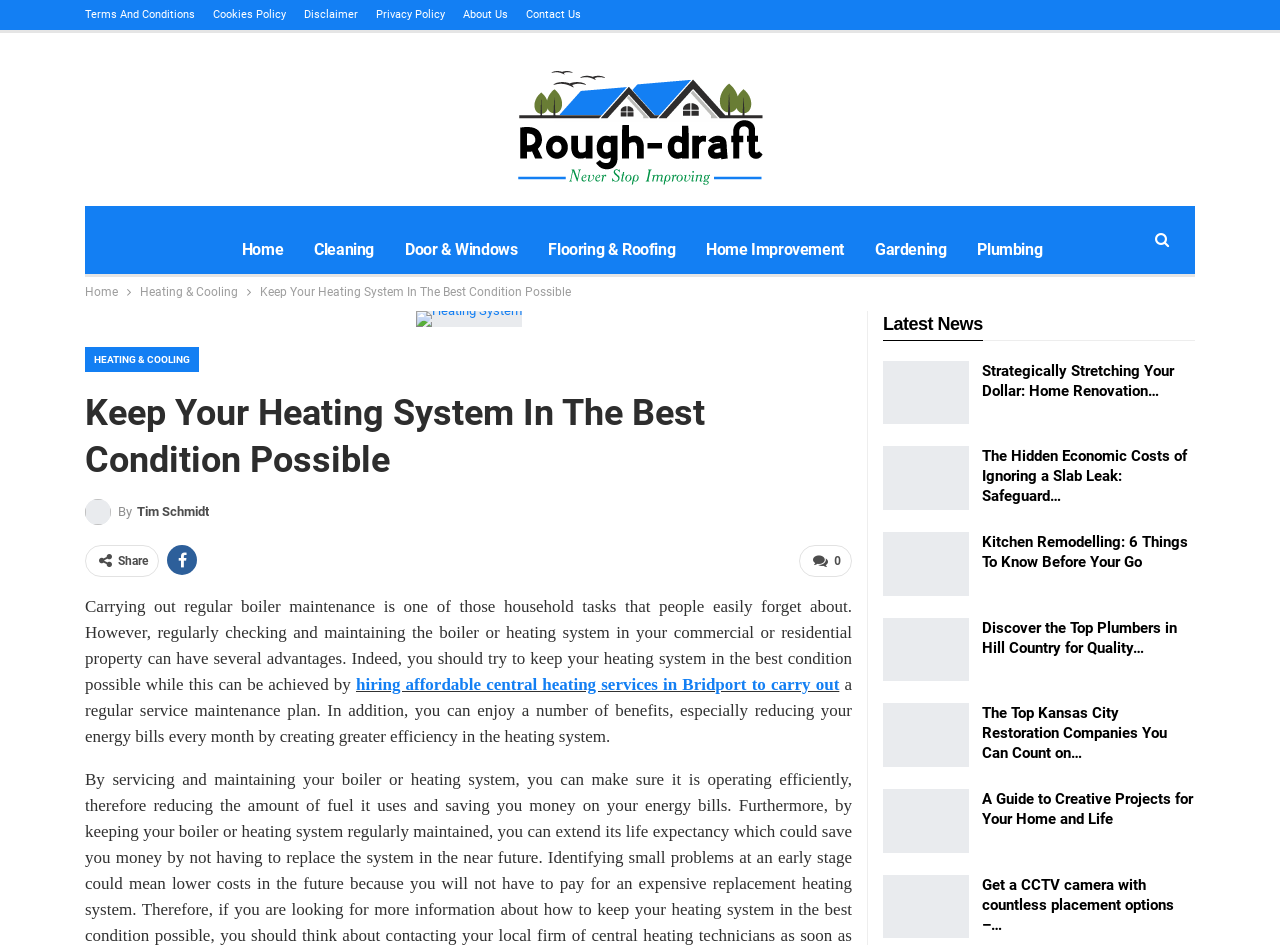Locate the bounding box coordinates of the element that should be clicked to fulfill the instruction: "Click on the 'Education' link".

None